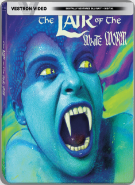Analyze the image and give a detailed response to the question:
What is the color of the character's skin?

The caption describes the character's skin as being depicted in shades of blue, which creates a striking contrast with the colorful, abstract background and enhances the eerie atmosphere of the film's theme.